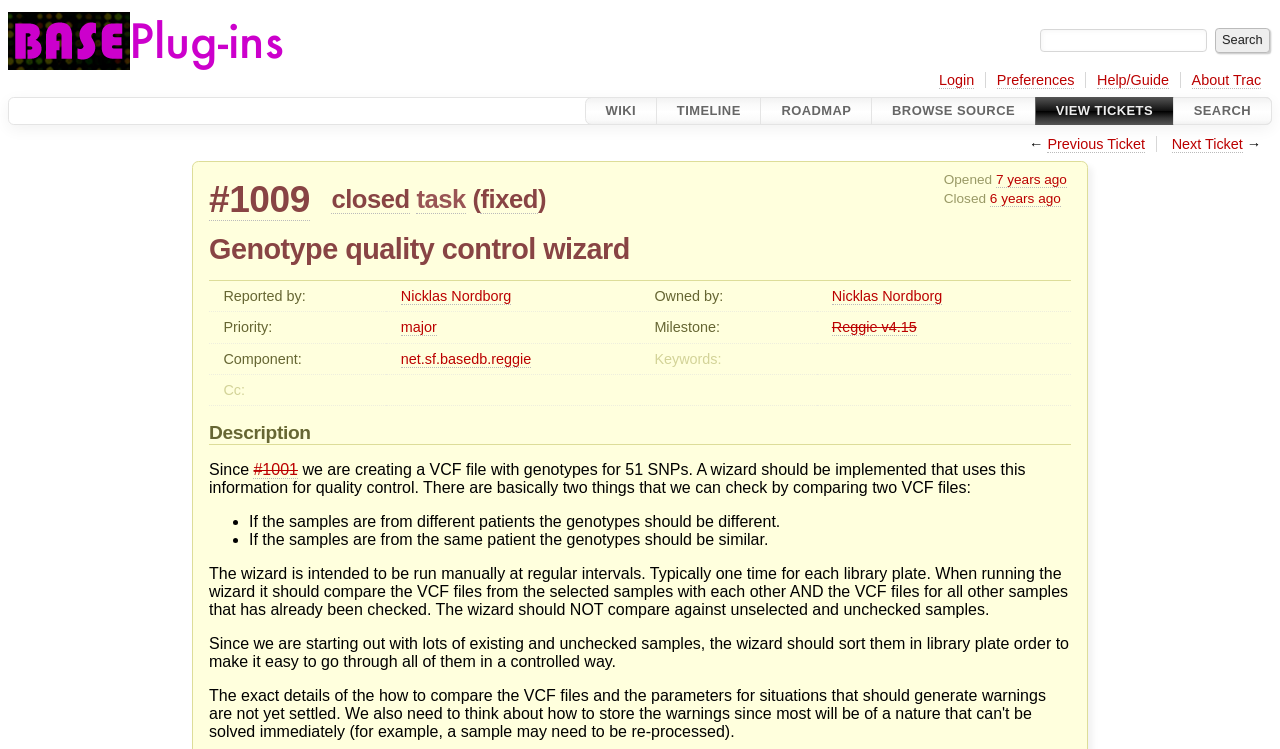Please provide a comprehensive response to the question below by analyzing the image: 
What is the purpose of the genotype quality control wizard?

The purpose of the genotype quality control wizard can be inferred from the description, which mentions that the wizard should be implemented to use the information for quality control.